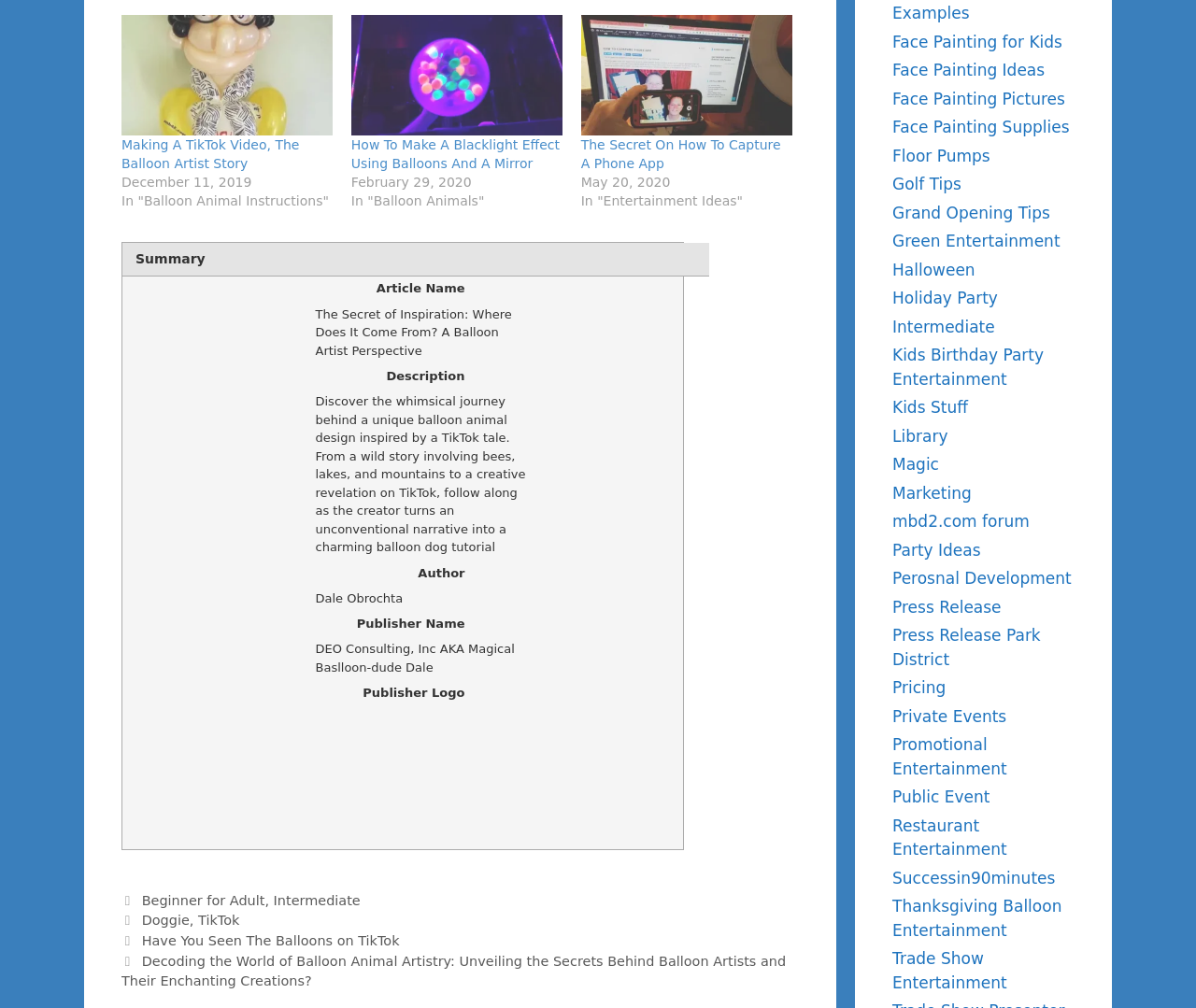Locate the bounding box coordinates of the area where you should click to accomplish the instruction: "Click on the link to learn about 'Face Painting for Kids'".

[0.746, 0.032, 0.888, 0.051]